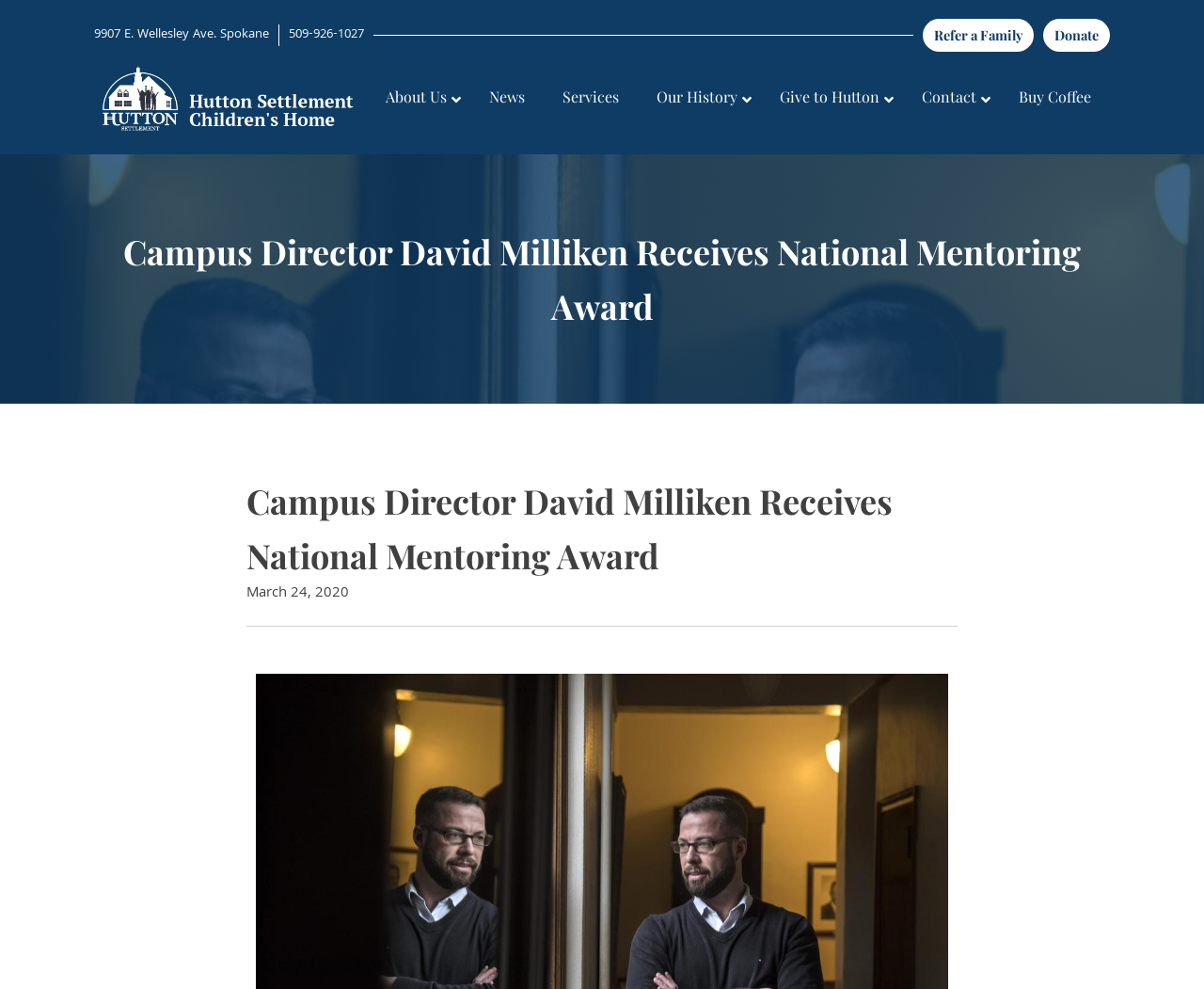Answer the following query with a single word or phrase:
What is the address of Hutton Settlement?

9907 E. Wellesley Ave. Spokane